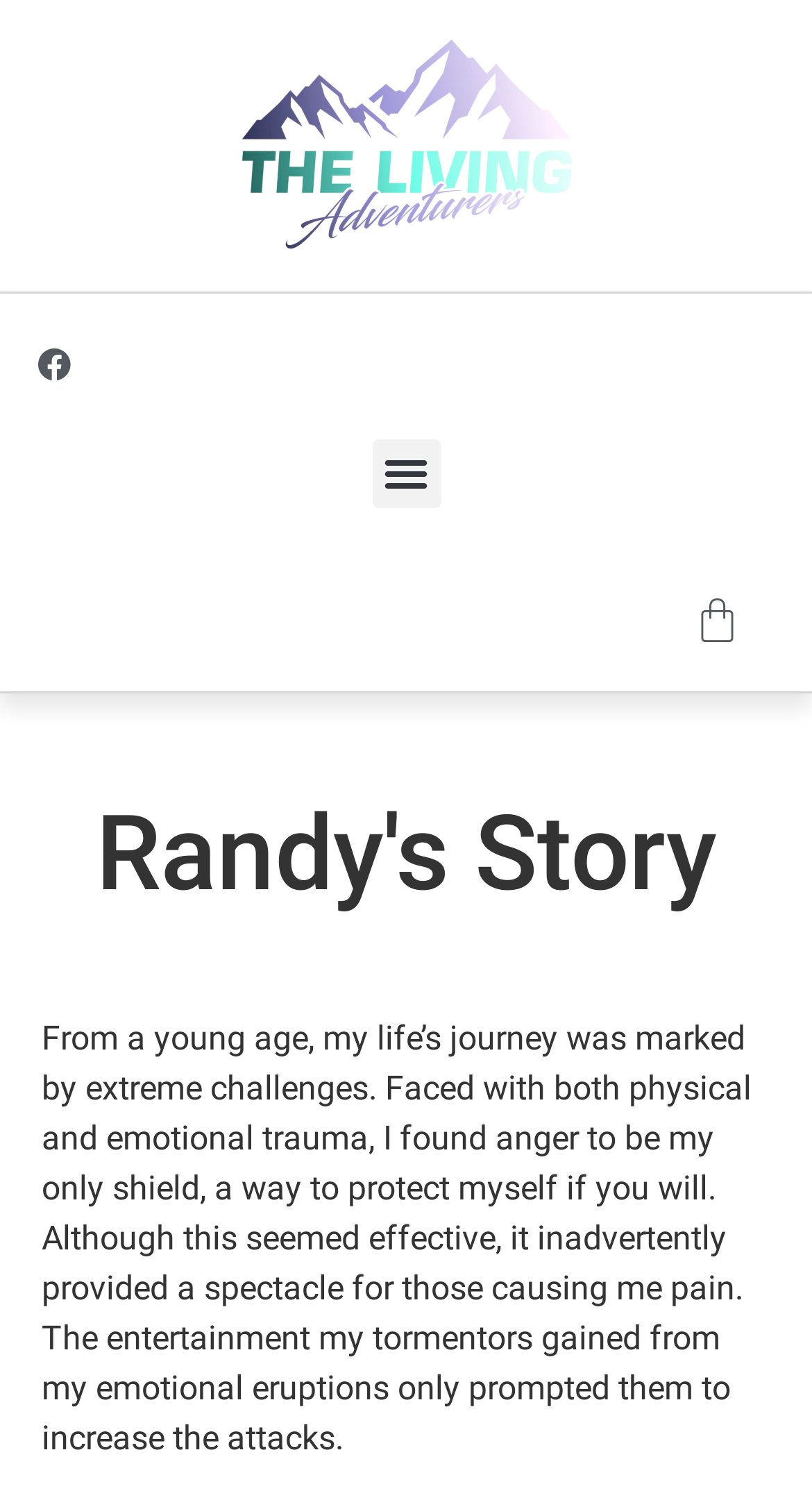Identify the bounding box coordinates of the HTML element based on this description: "$0.00 0 Cart".

[0.792, 0.38, 0.974, 0.447]